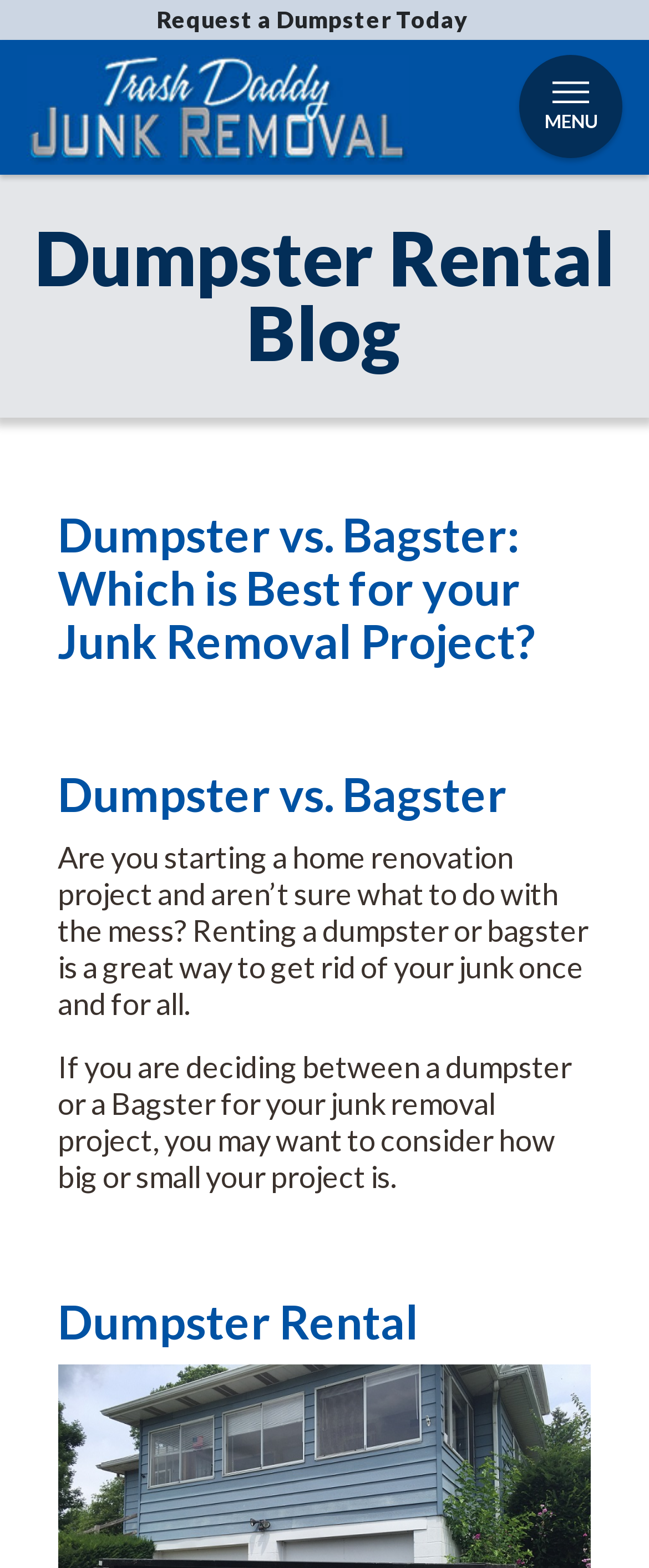Answer this question using a single word or a brief phrase:
What is the purpose of renting a dumpster or Bagster?

Get rid of junk